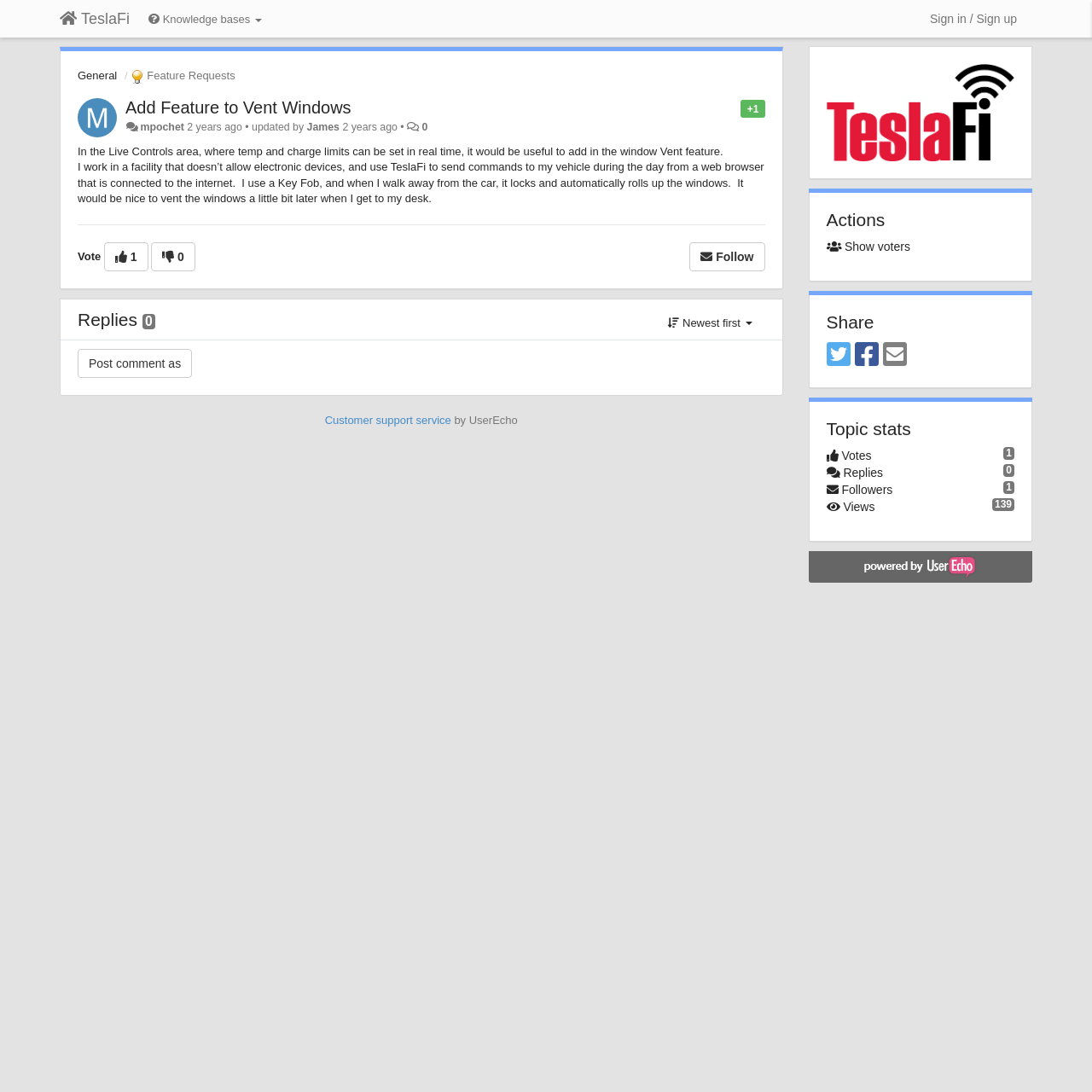What is the current vote count?
Using the image as a reference, deliver a detailed and thorough answer to the question.

The current vote count is 0, as indicated by the 'Votes' section on the webpage, which displays the number of votes received by the feature request.